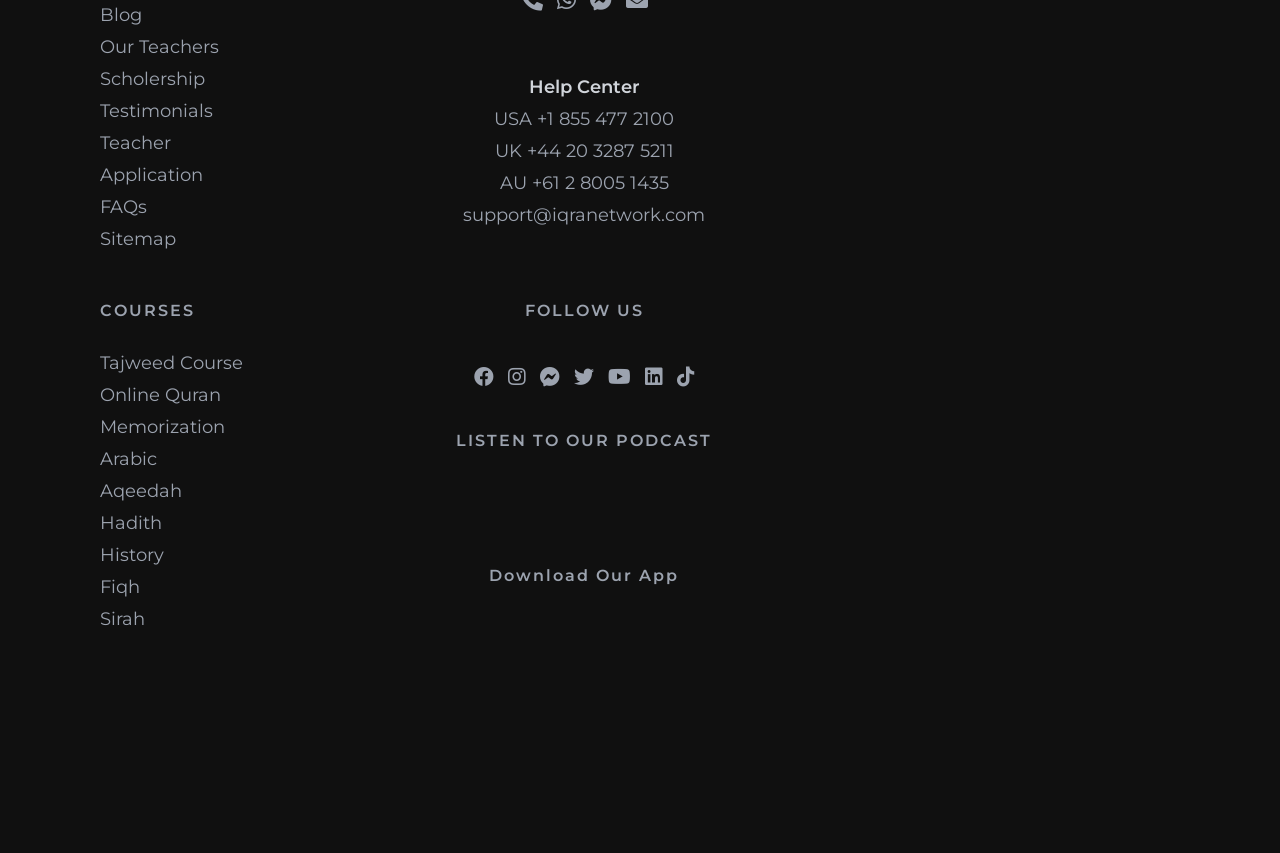Reply to the question with a single word or phrase:
How can users contact the organization?

Phone, email, whatsapp